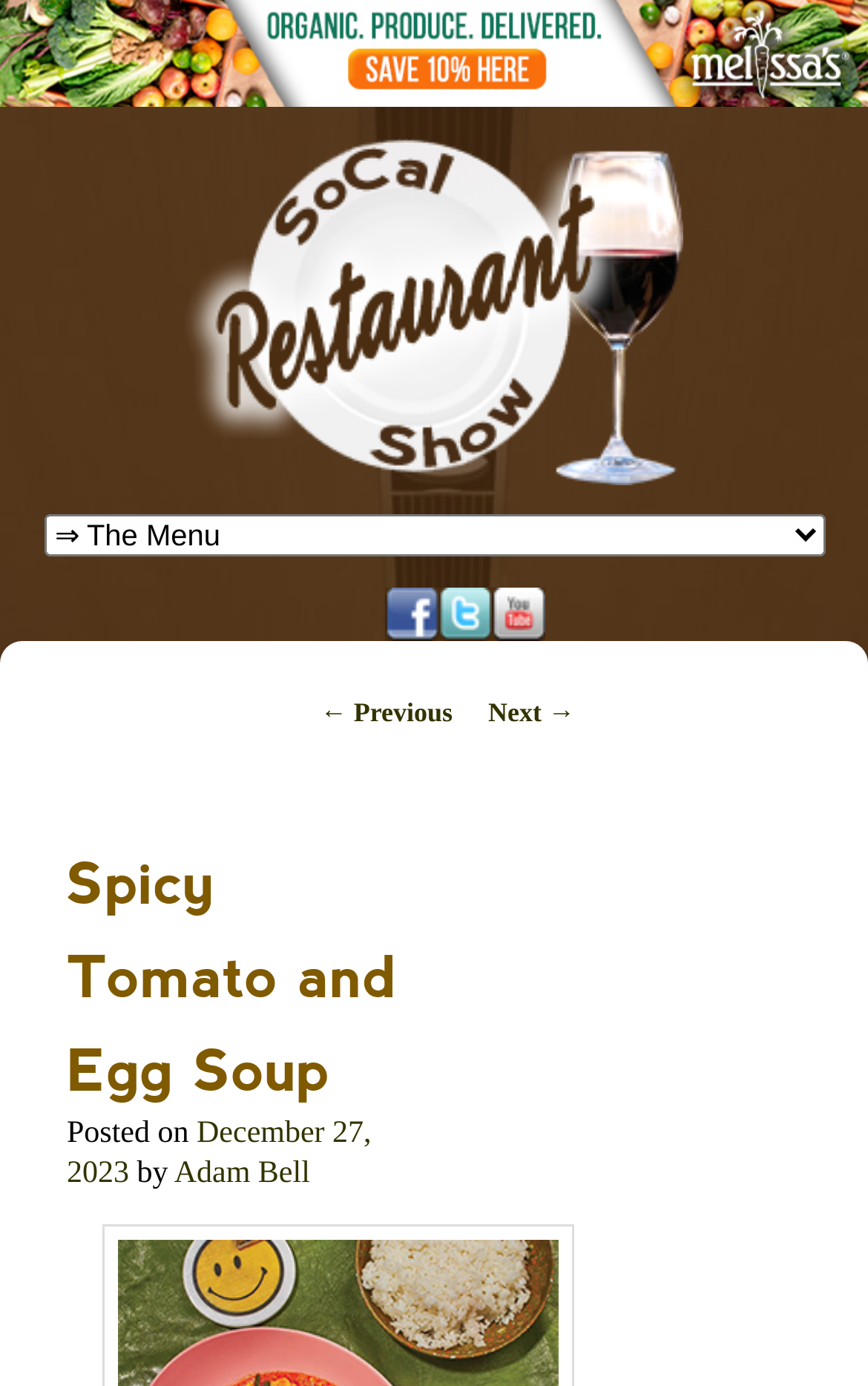Determine the bounding box for the UI element as described: "EEM, -0.96%". The coordinates should be represented as four float numbers between 0 and 1, formatted as [left, top, right, bottom].

None